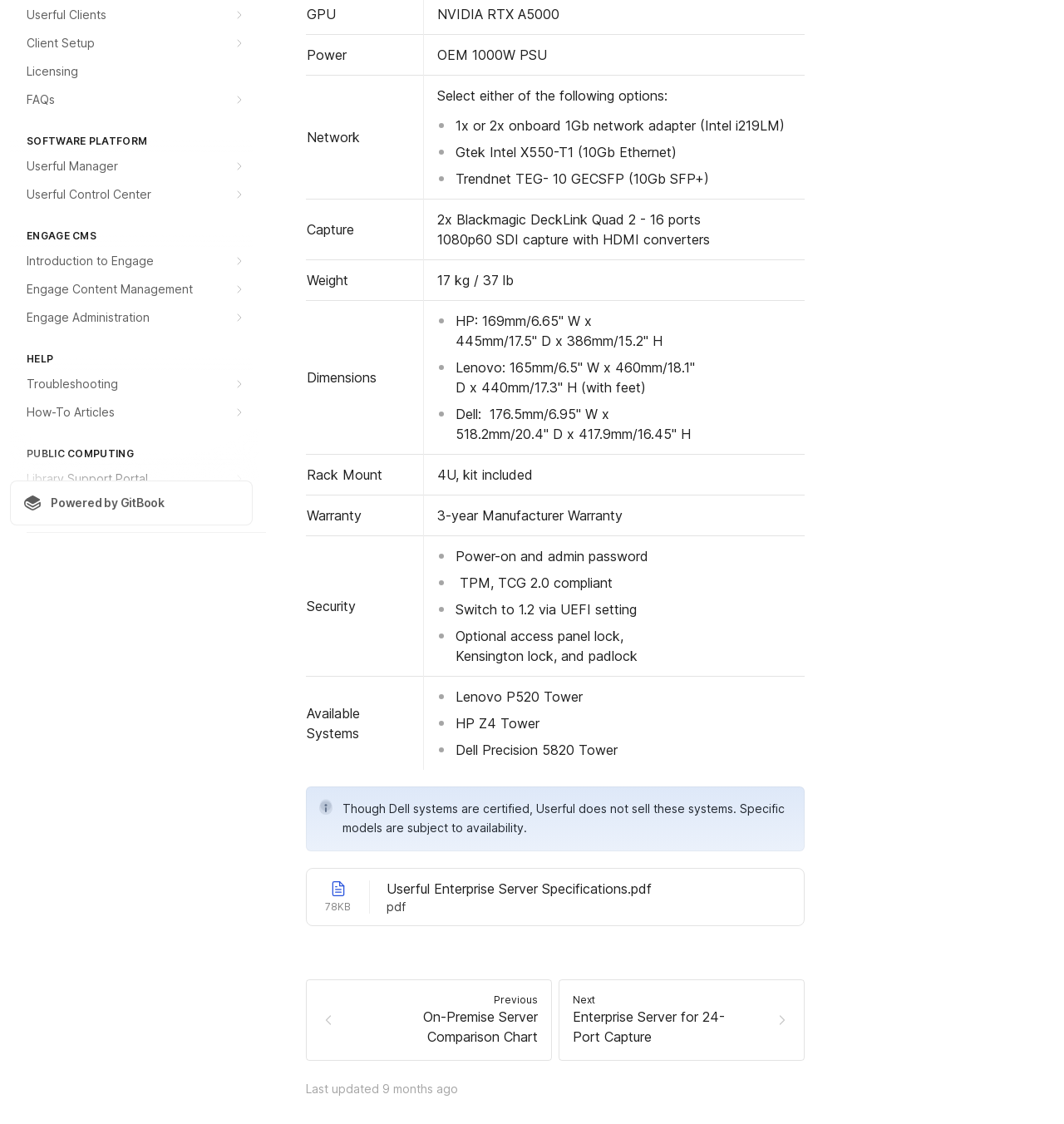Give the bounding box coordinates for this UI element: "FAQs". The coordinates should be four float numbers between 0 and 1, arranged as [left, top, right, bottom].

[0.009, 0.077, 0.238, 0.101]